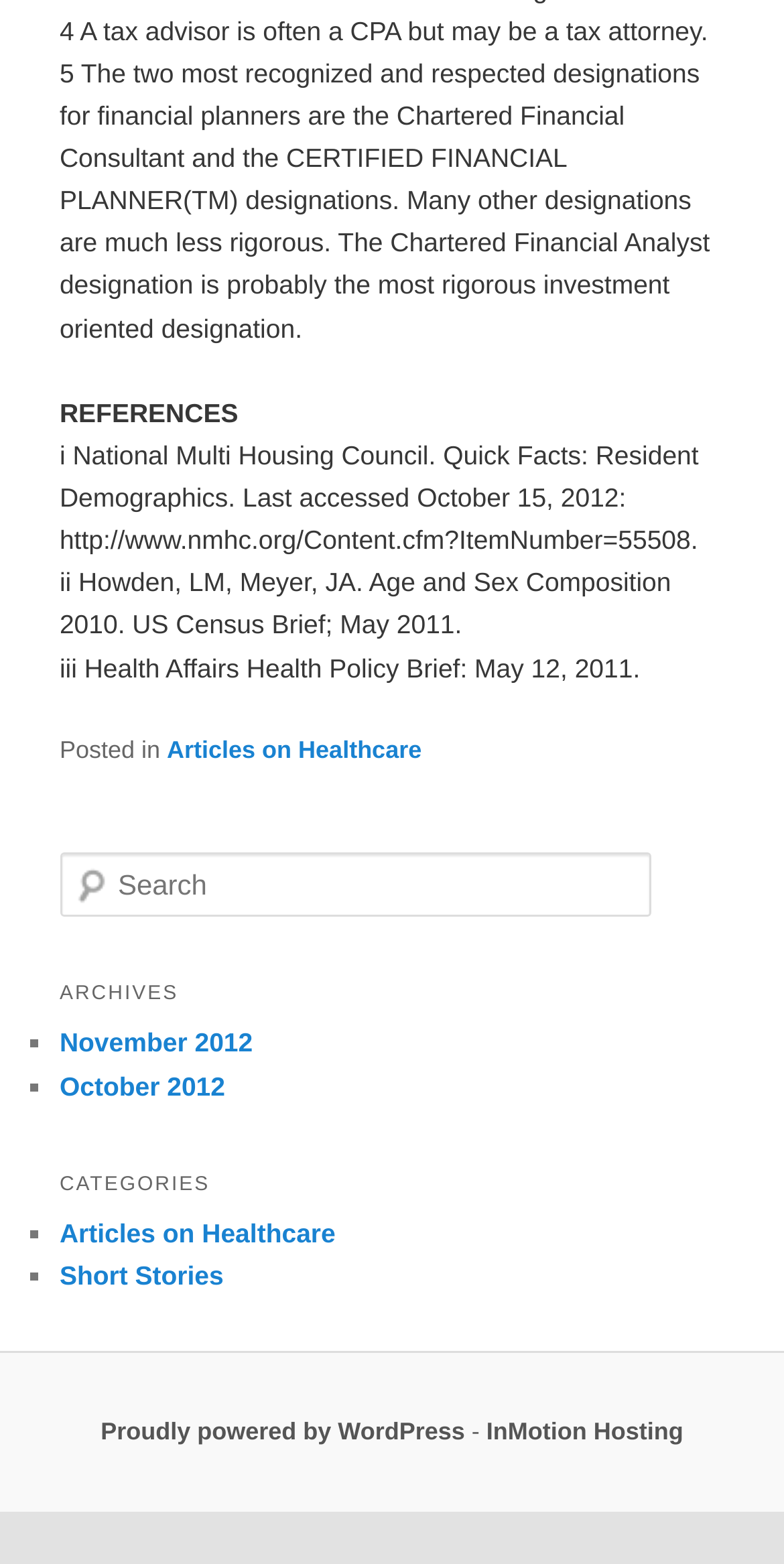Identify the bounding box coordinates of the section to be clicked to complete the task described by the following instruction: "Read articles on healthcare". The coordinates should be four float numbers between 0 and 1, formatted as [left, top, right, bottom].

[0.213, 0.47, 0.538, 0.488]